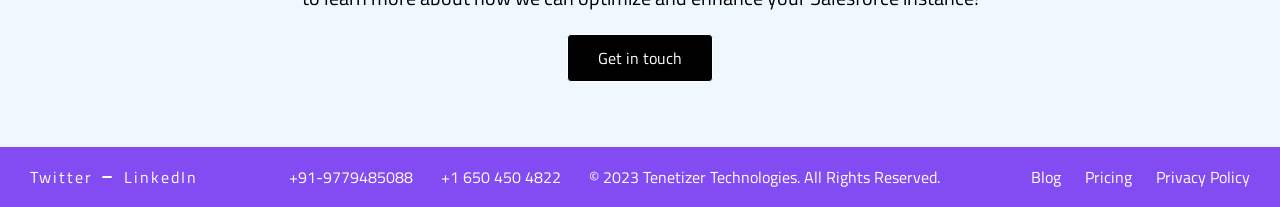Please locate the bounding box coordinates of the element that should be clicked to achieve the given instruction: "Visit Twitter page".

[0.023, 0.799, 0.072, 0.915]